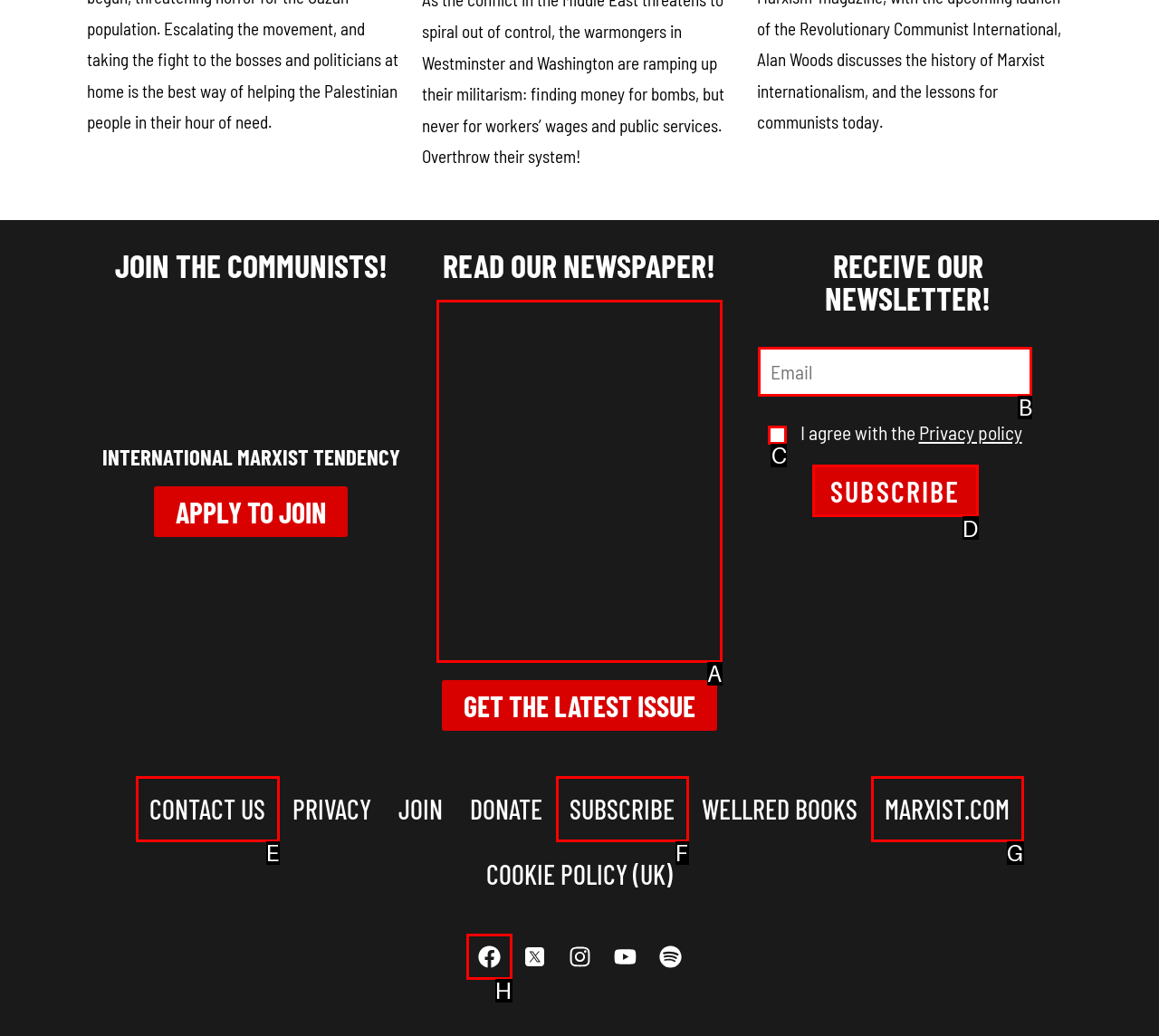From the given options, tell me which letter should be clicked to complete this task: Subscribe to the newsletter
Answer with the letter only.

D